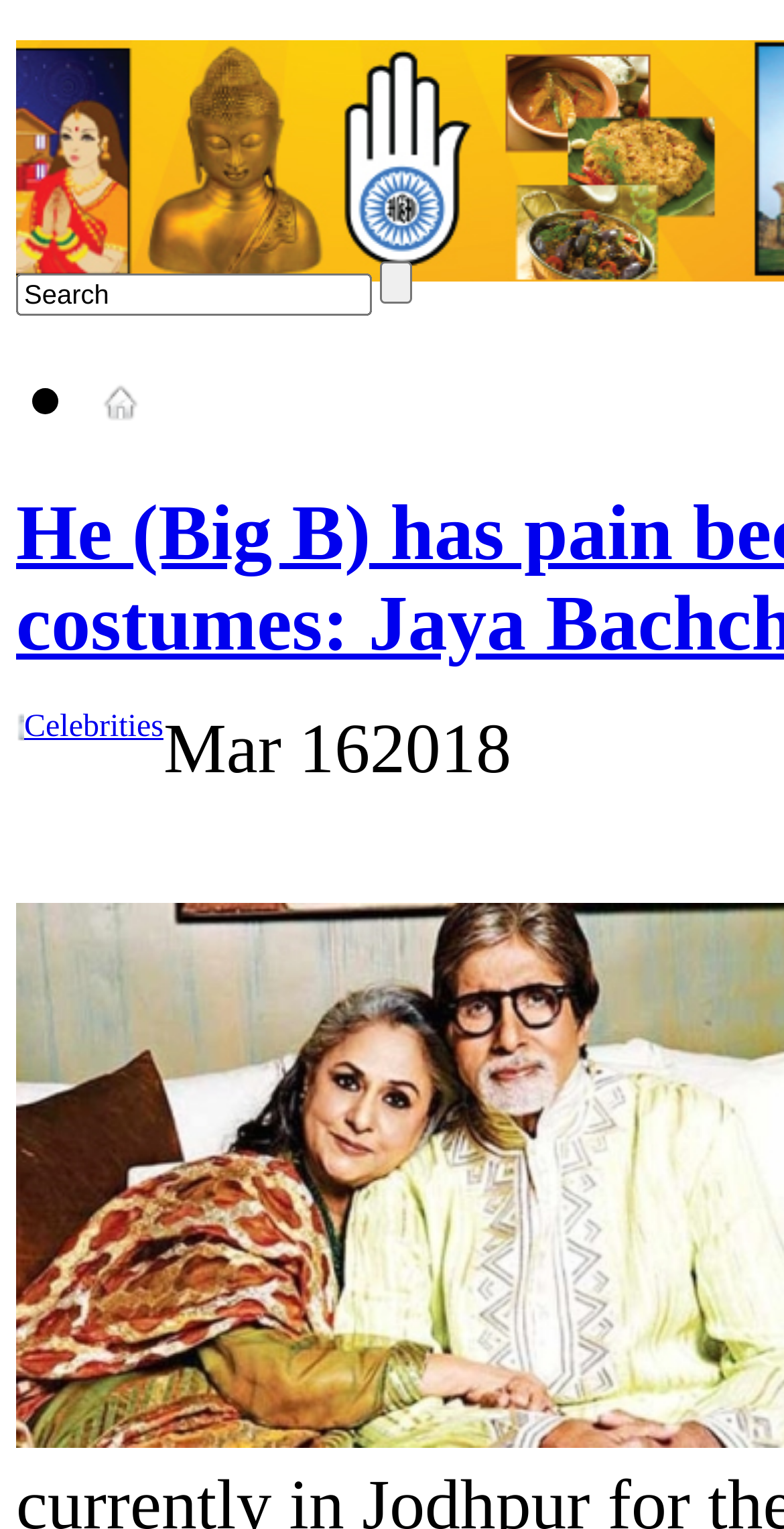Give a detailed overview of the webpage's appearance and contents.

The webpage appears to be a news article or blog post about Jaya Bachchan's comment on her husband's, Big B, health issues due to heavy costumes. 

At the top of the page, there is a search bar with a button next to it, and a "Search" label above the button. Below the search bar, there is a list of navigation links, including "Home" which has an accompanying icon. The "Home" link is positioned to the left of the page, with a small bullet point (•) above it. 

The main content of the page starts with a date, "Mar 16, 2018", which is positioned near the top-center of the page. There are also two links, "Celebrities" and another unlabeled link, placed above the date. 

The rest of the page content is not explicitly described in the provided accessibility tree, but it likely contains the article or blog post about Jaya Bachchan's comment.